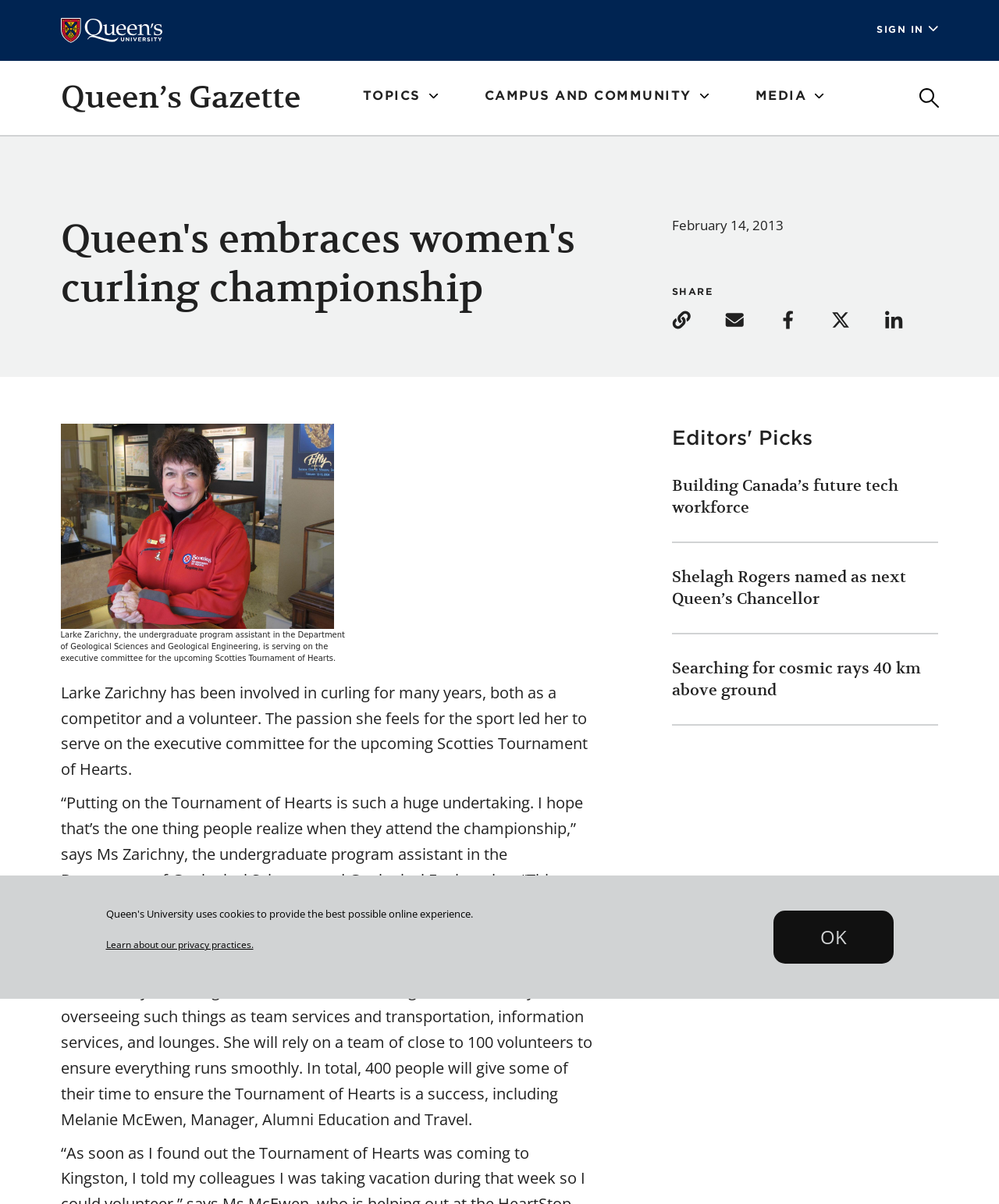Find the bounding box coordinates of the element to click in order to complete the given instruction: "Click the Queen's Logo."

[0.061, 0.008, 0.162, 0.042]